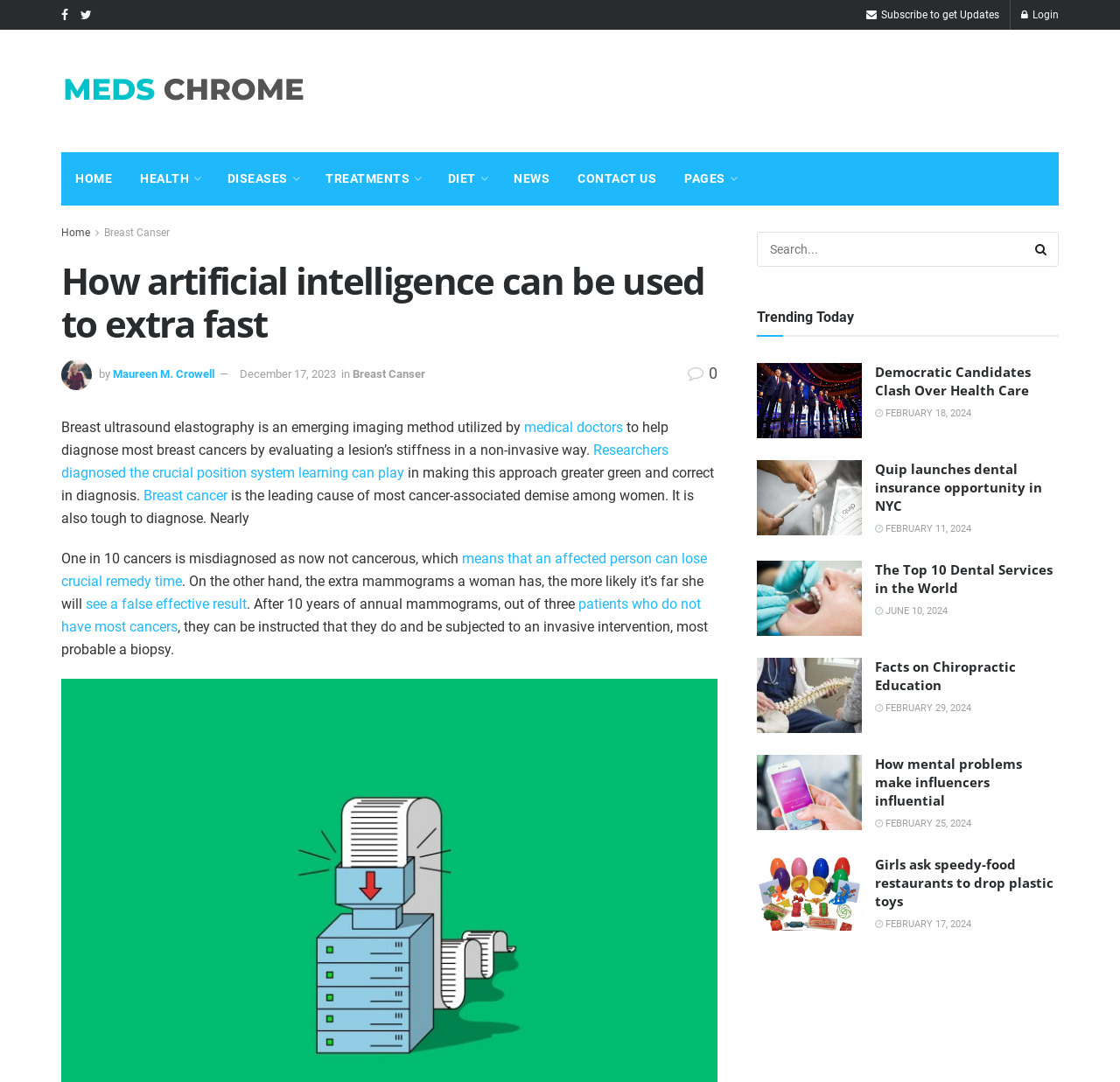Who is the author of the article?
Look at the screenshot and respond with one word or a short phrase.

Maureen M. Crowell